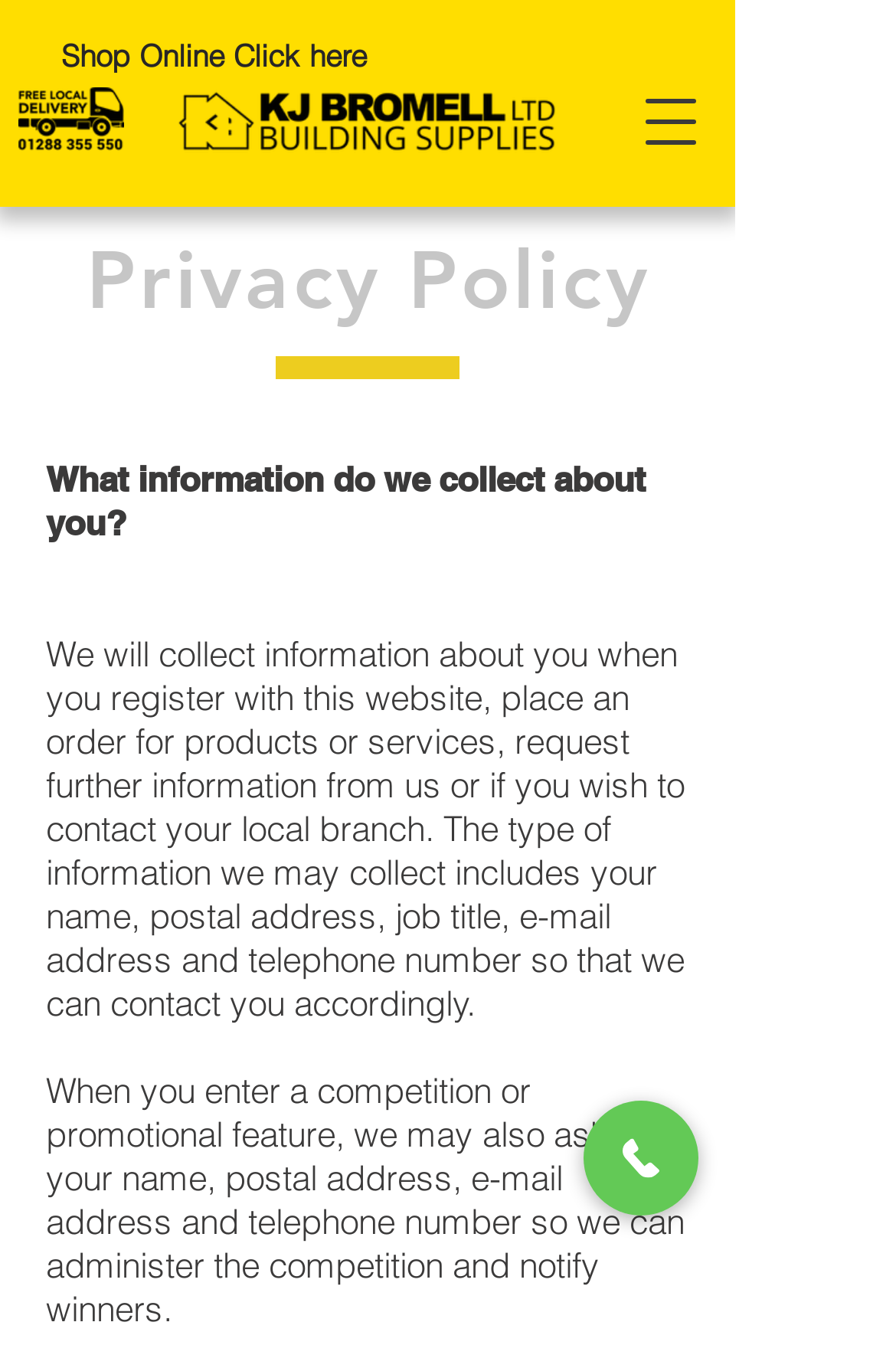Predict the bounding box coordinates of the UI element that matches this description: "Shop Online Click here". The coordinates should be in the format [left, top, right, bottom] with each value between 0 and 1.

[0.0, 0.015, 0.477, 0.065]